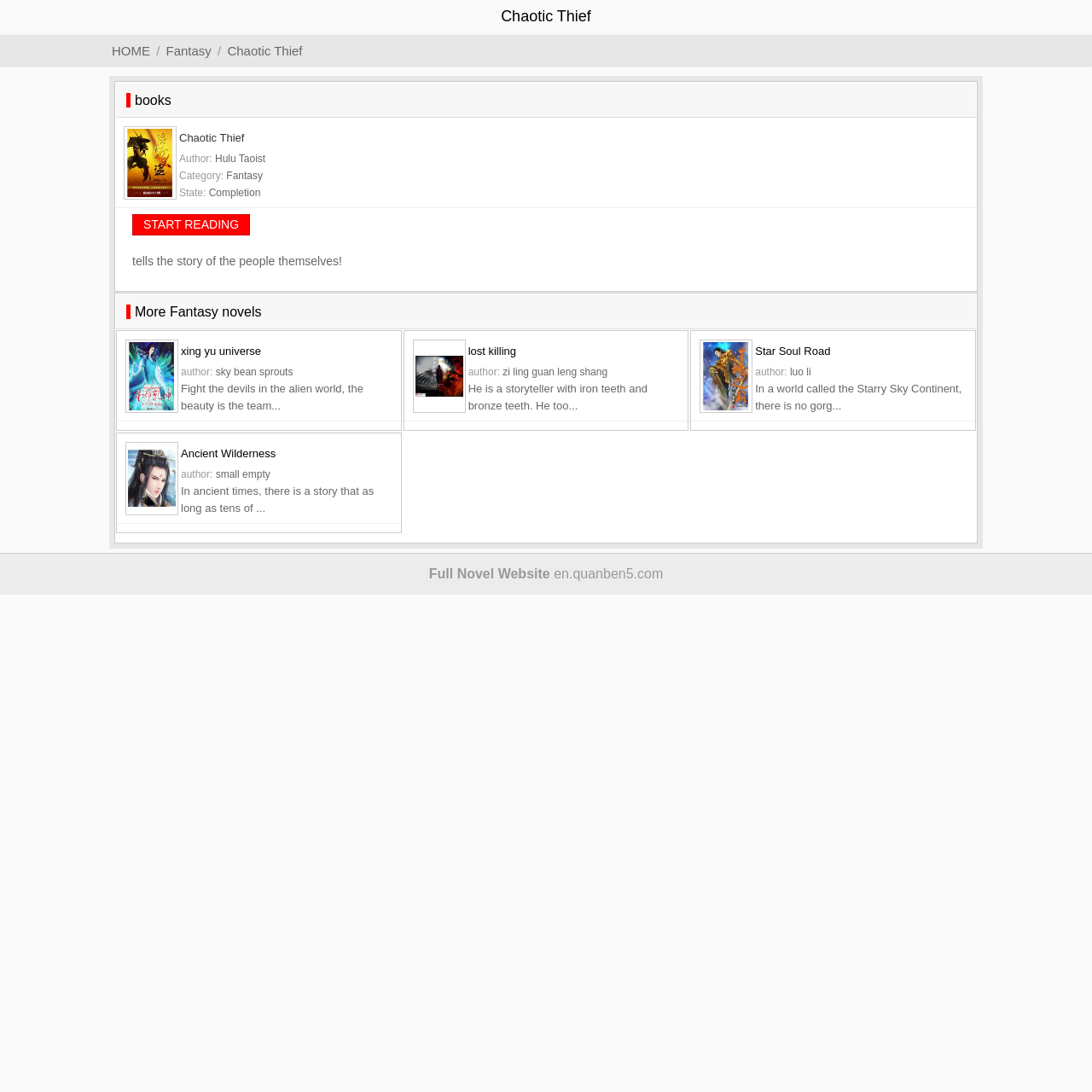What is the state of the novel 'Chaotic Thief'?
Refer to the image and provide a detailed answer to the question.

I found the state of the novel 'Chaotic Thief' by looking at the element with the text 'State:' and its corresponding value 'Completion'.